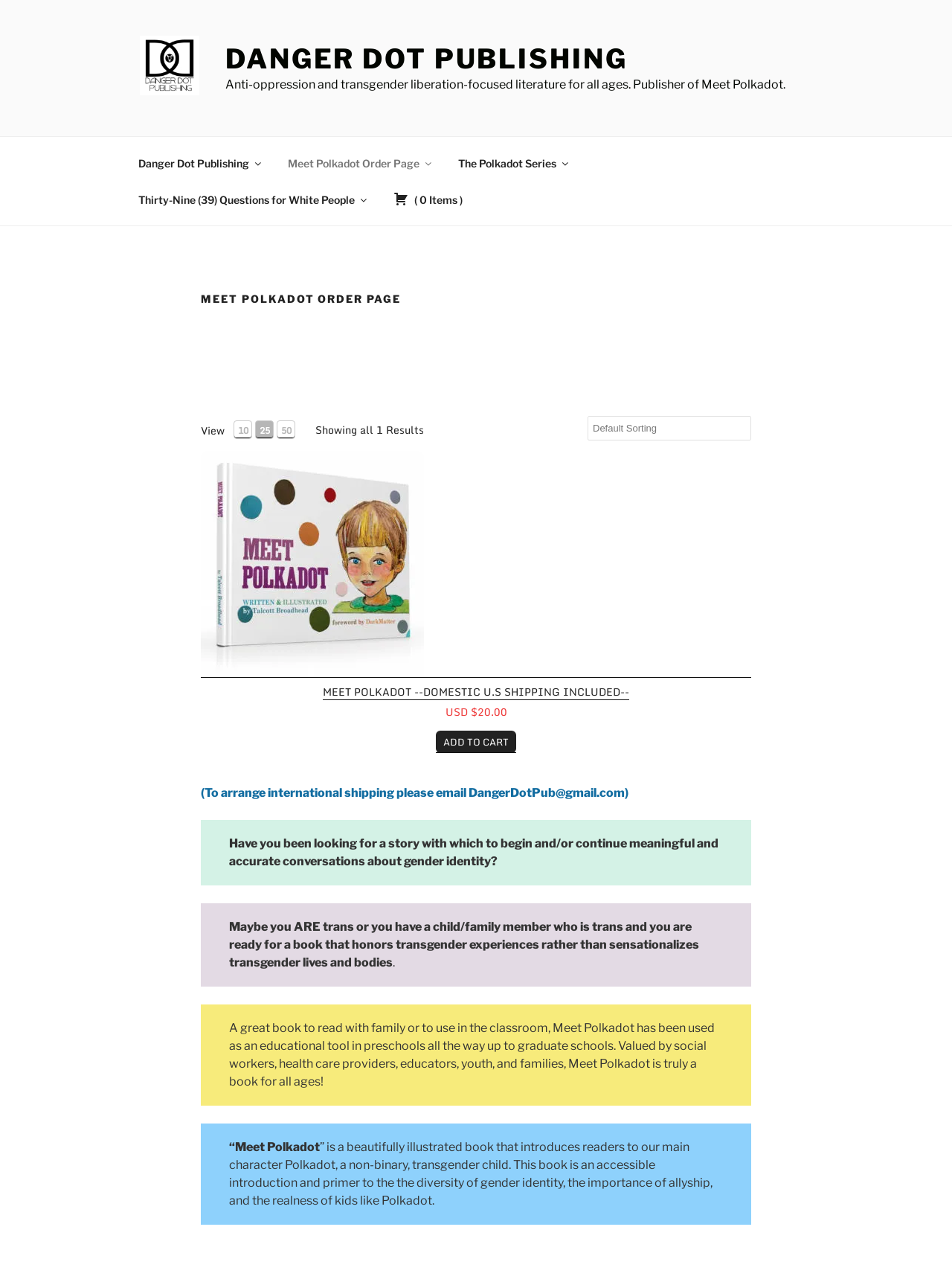Calculate the bounding box coordinates of the UI element given the description: "value="Quickview"".

[0.327, 0.412, 0.673, 0.429]